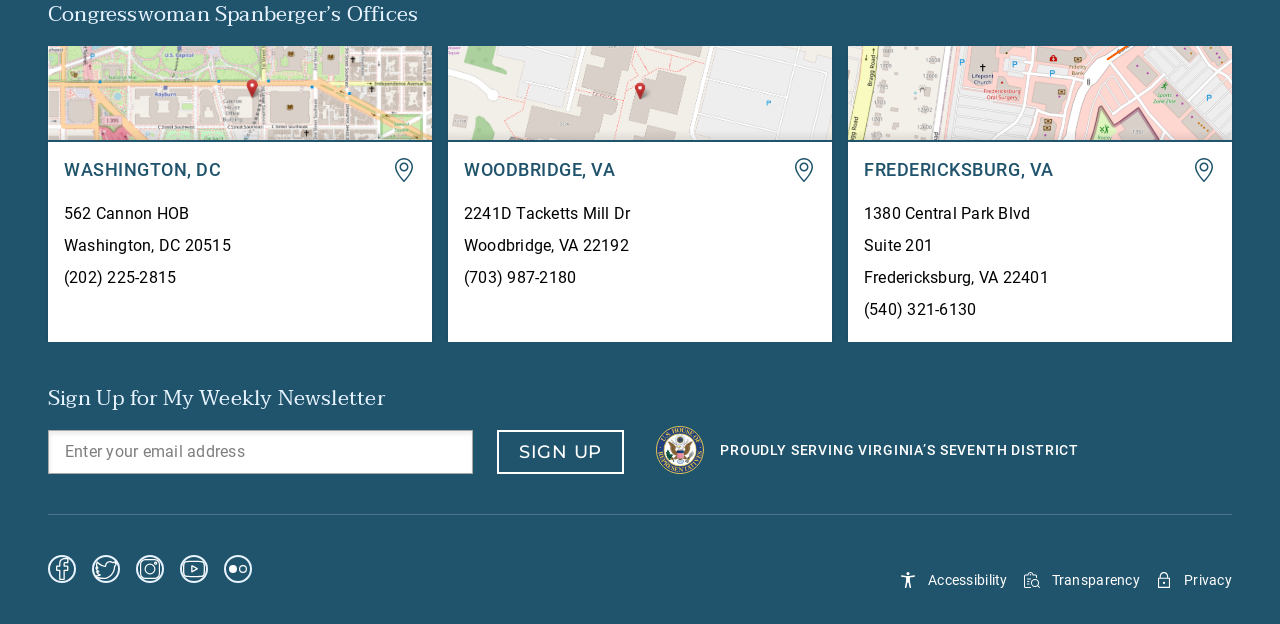What is the text above the 'SIGN UP' button? Observe the screenshot and provide a one-word or short phrase answer.

Sign Up for My Weekly Newsletter